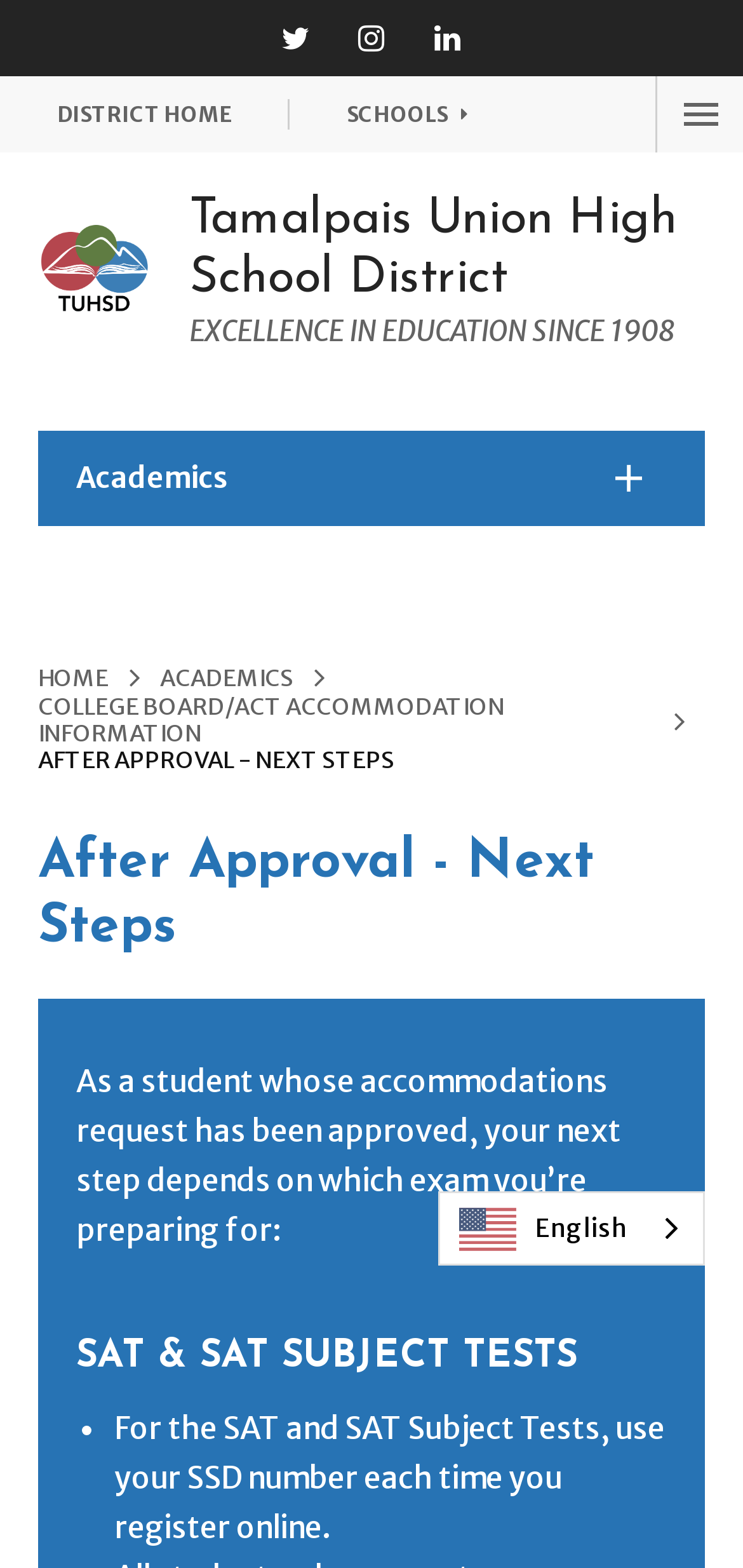Locate the bounding box coordinates of the element that should be clicked to execute the following instruction: "Go to HOME page".

[0.051, 0.424, 0.146, 0.441]